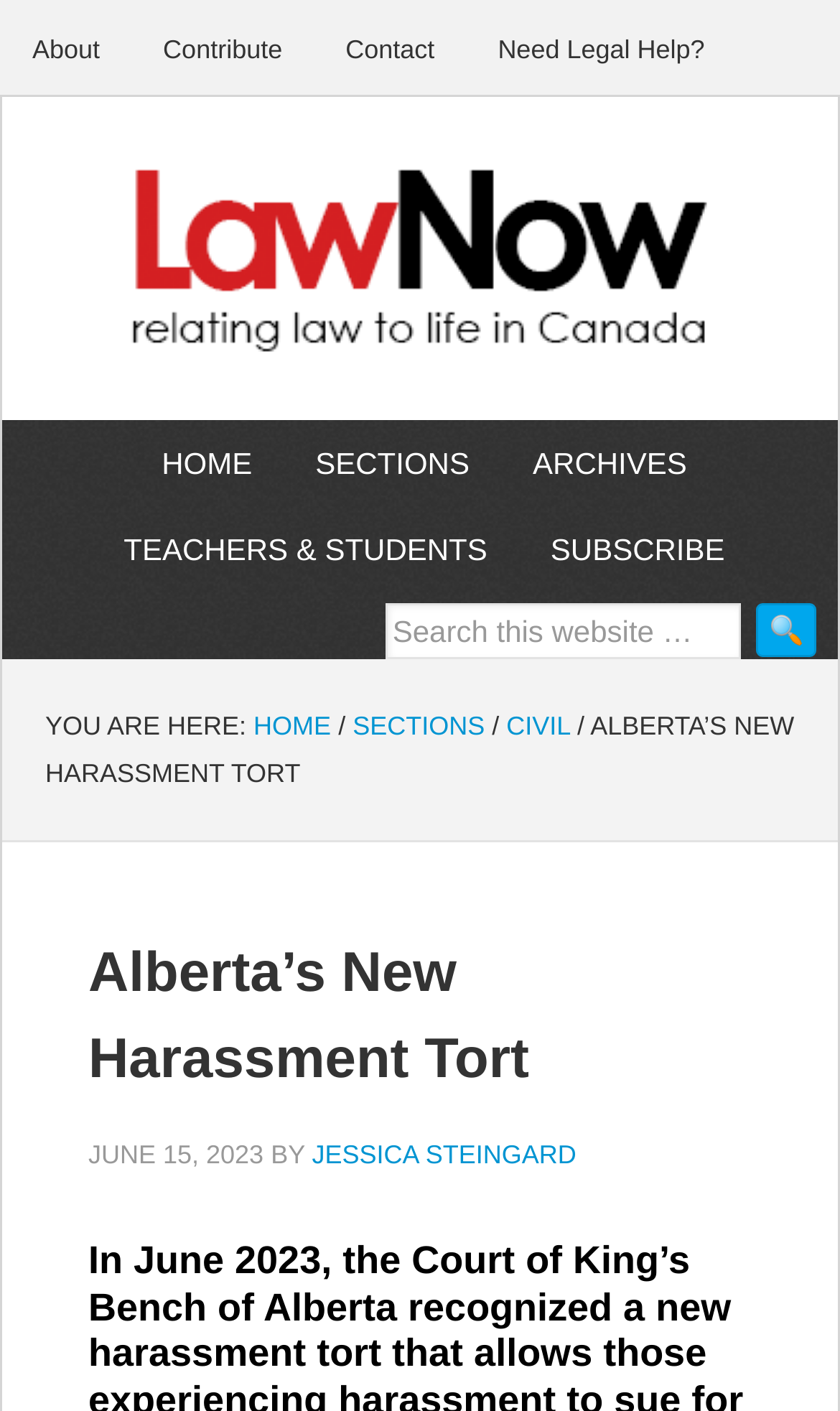What is the search button icon?
Provide an in-depth and detailed explanation in response to the question.

I found the search button icon by looking at the button element next to the search textbox, which is represented by the '🔍' symbol.